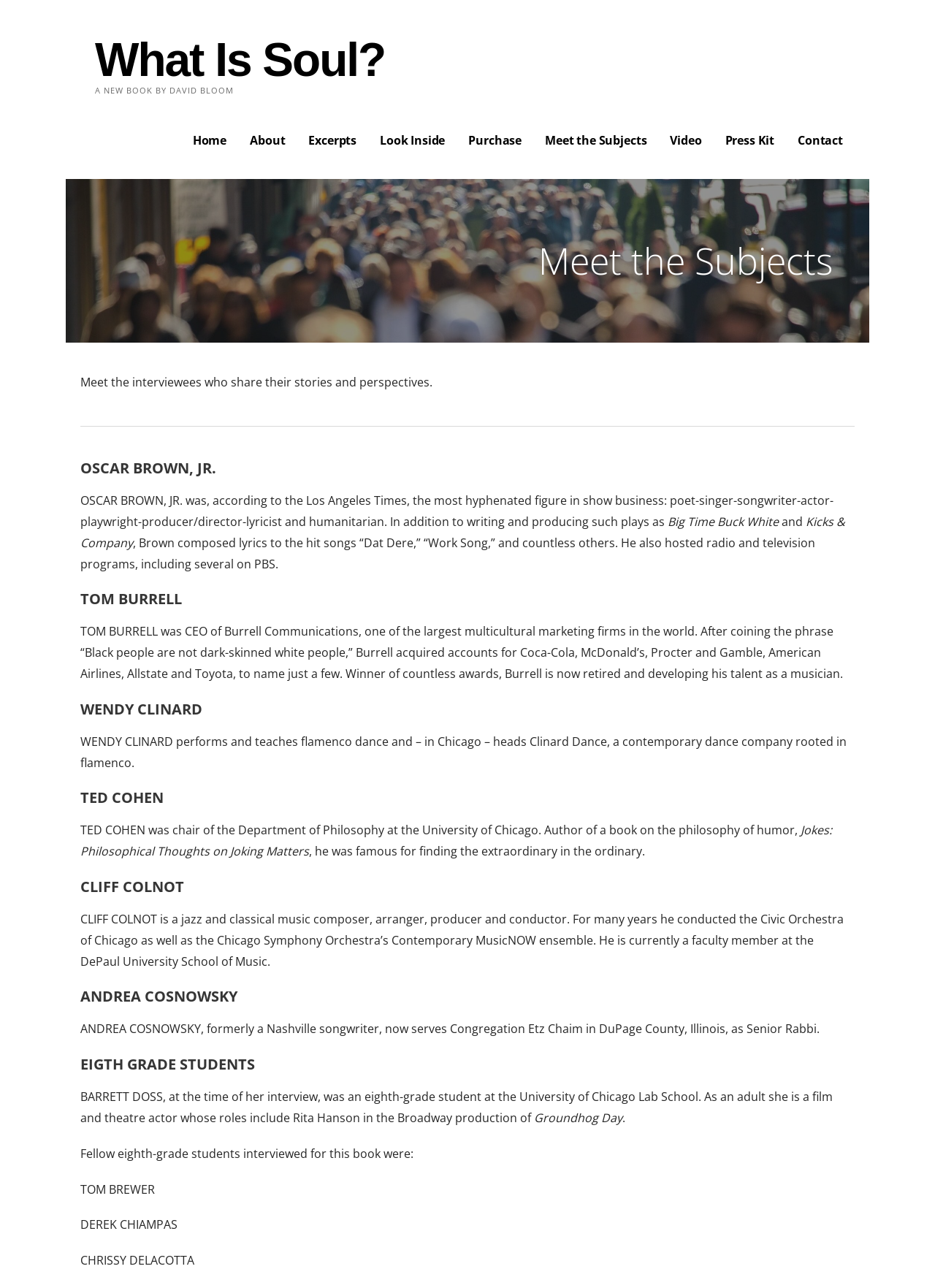Please specify the bounding box coordinates of the region to click in order to perform the following instruction: "Learn more about 'TOM BURRELL'".

[0.086, 0.457, 0.914, 0.473]